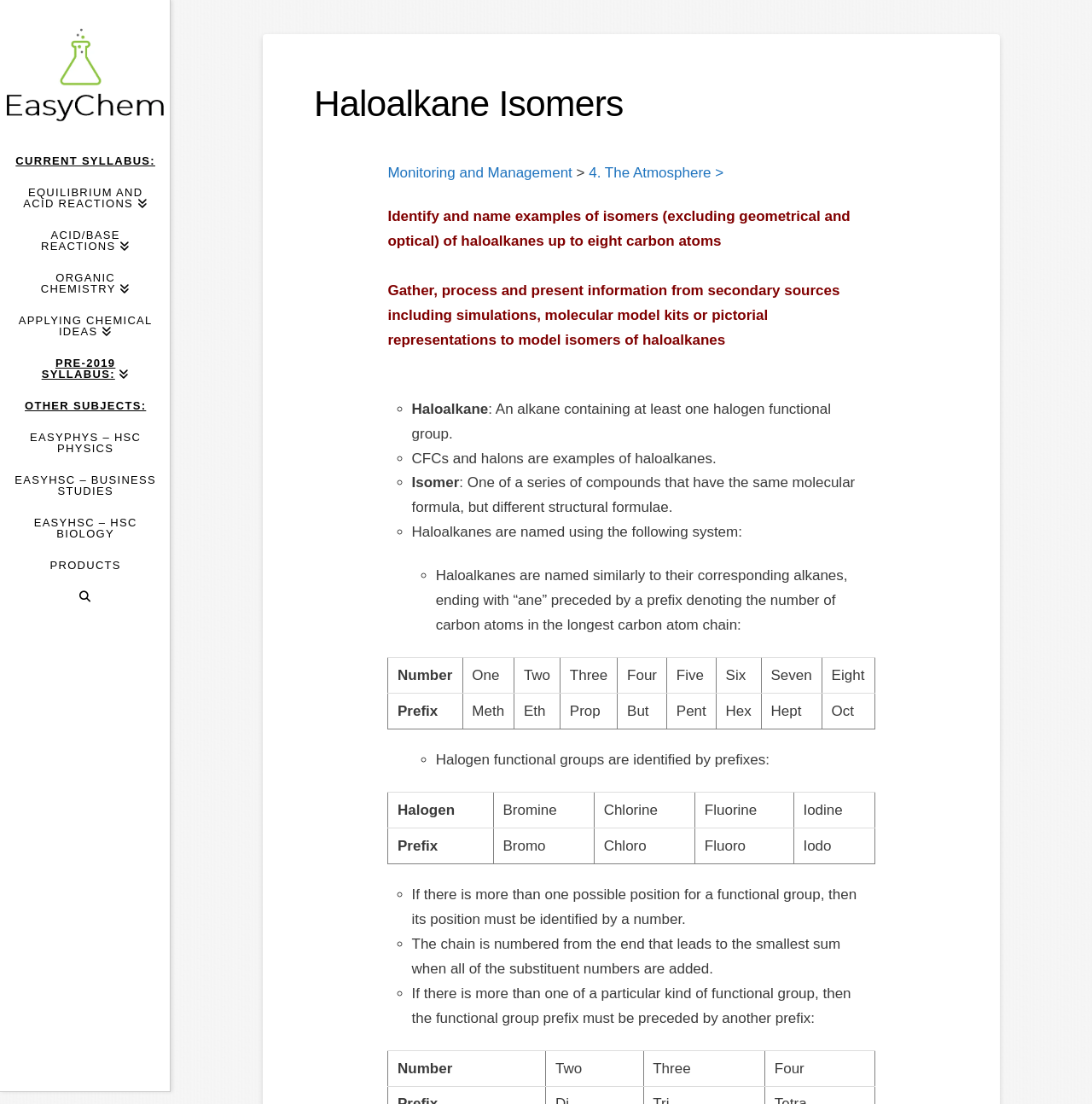Offer a meticulous description of the webpage's structure and content.

This webpage is about Haloalkane Isomers, specifically focusing on identifying and naming examples of isomers of haloalkanes up to eight carbon atoms. At the top of the page, there is a navigation menu with links to other subjects, including EasyPhys, EasyHSC, and Products. Below the navigation menu, there is a header section with the title "Haloalkane Isomers" and a breadcrumb trail showing the current location within the website.

The main content of the page is divided into several sections. The first section explains the concept of haloalkanes, defining what they are and providing examples, such as CFCs and halons. The next section discusses isomers, explaining that they are compounds with the same molecular formula but different structural formulae.

The page then provides a detailed explanation of how to name haloalkanes, including a table showing the prefixes used to denote the number of carbon atoms in the longest carbon atom chain. This is followed by a section on identifying halogen functional groups, which includes another table listing the prefixes used to identify different halogens, such as bromine, chlorine, and fluorine.

The final sections of the page provide additional rules for naming haloalkanes, including how to handle multiple functional groups and how to number the chain to ensure the smallest sum of substituent numbers. Throughout the page, there are bullet points and lists used to break up the text and make the information more digestible.